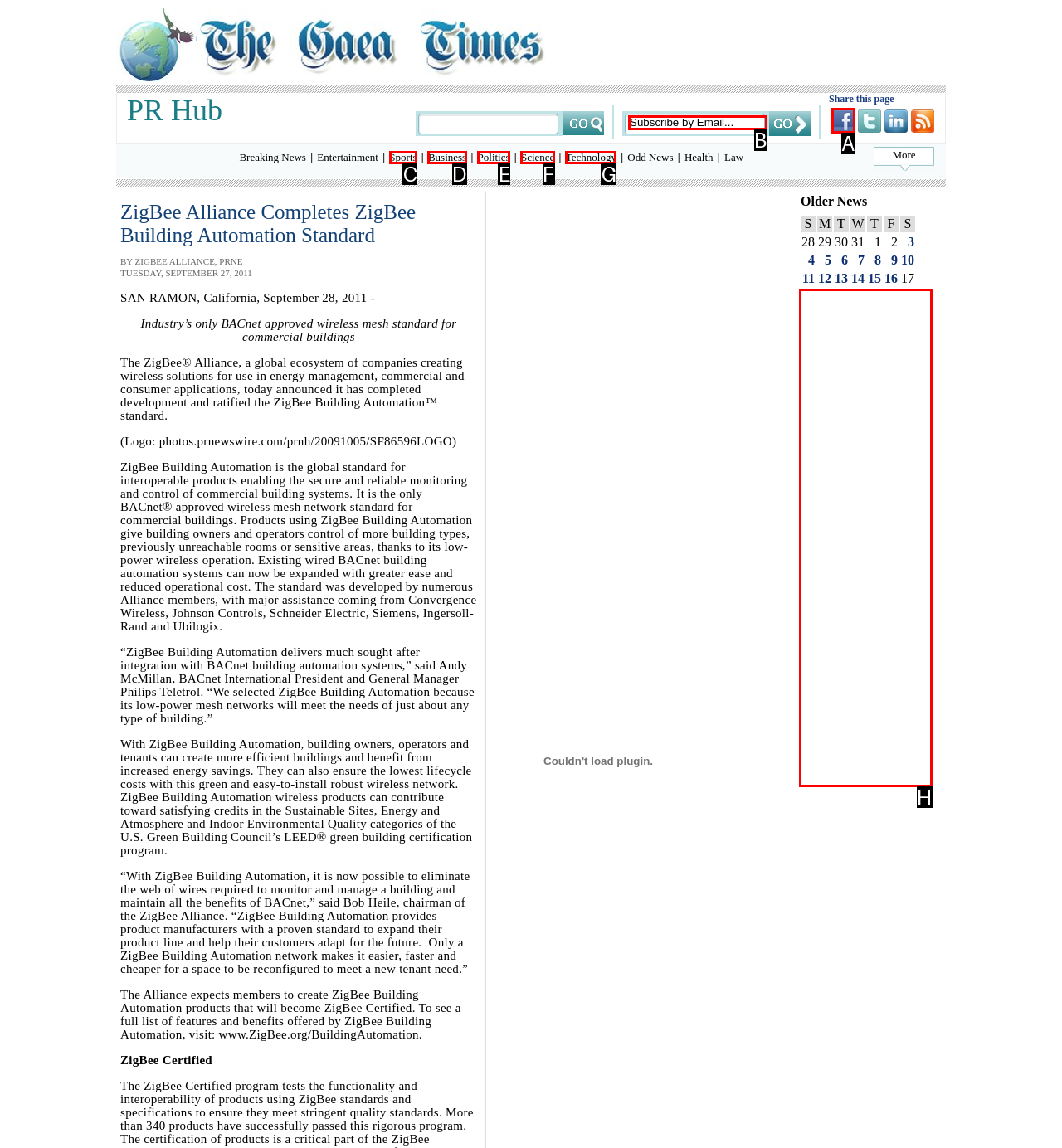Based on the provided element description: title="Share on Facebook", identify the best matching HTML element. Respond with the corresponding letter from the options shown.

A